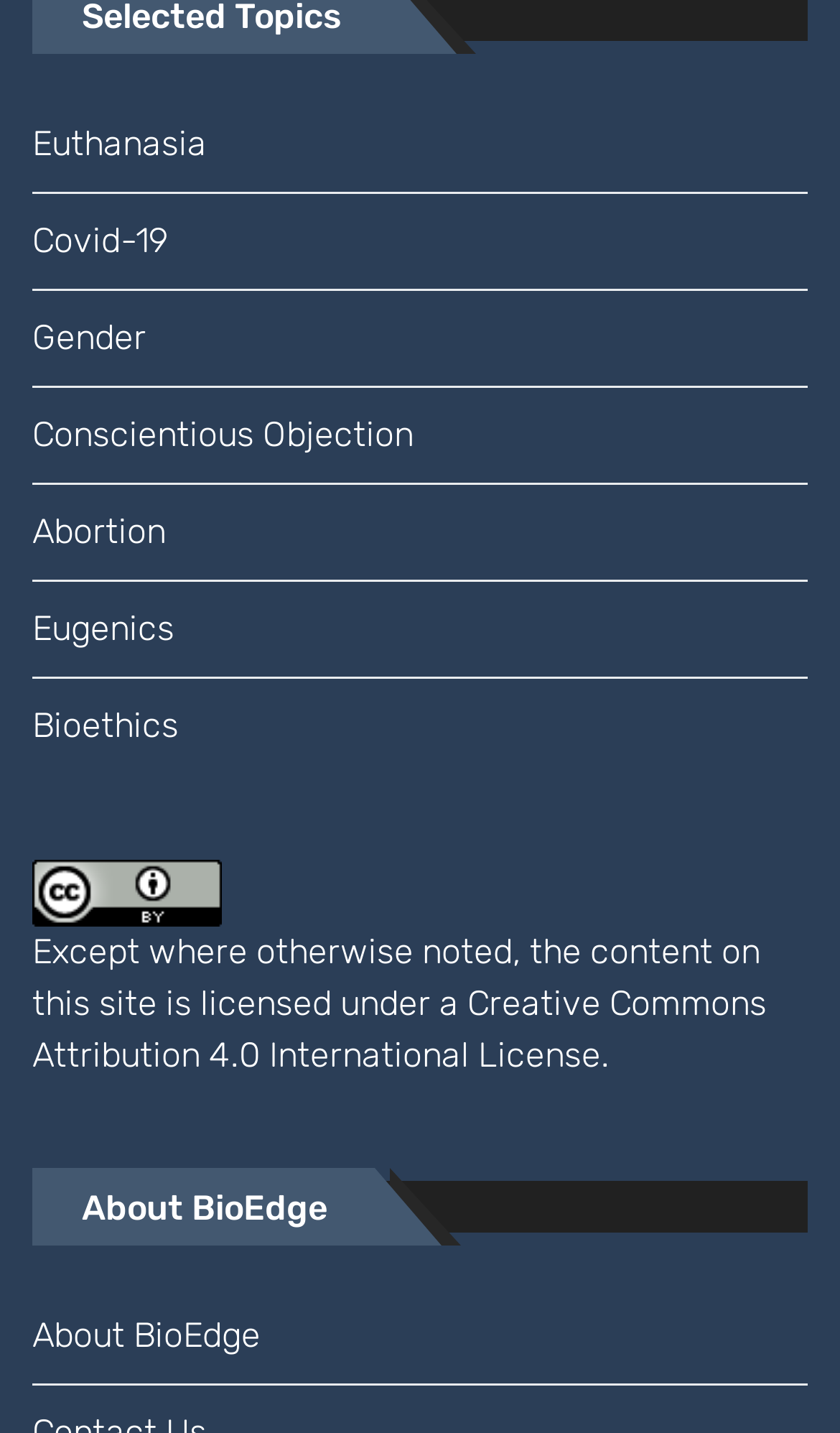Kindly determine the bounding box coordinates of the area that needs to be clicked to fulfill this instruction: "Learn about Creative Commons License".

[0.038, 0.603, 0.264, 0.631]